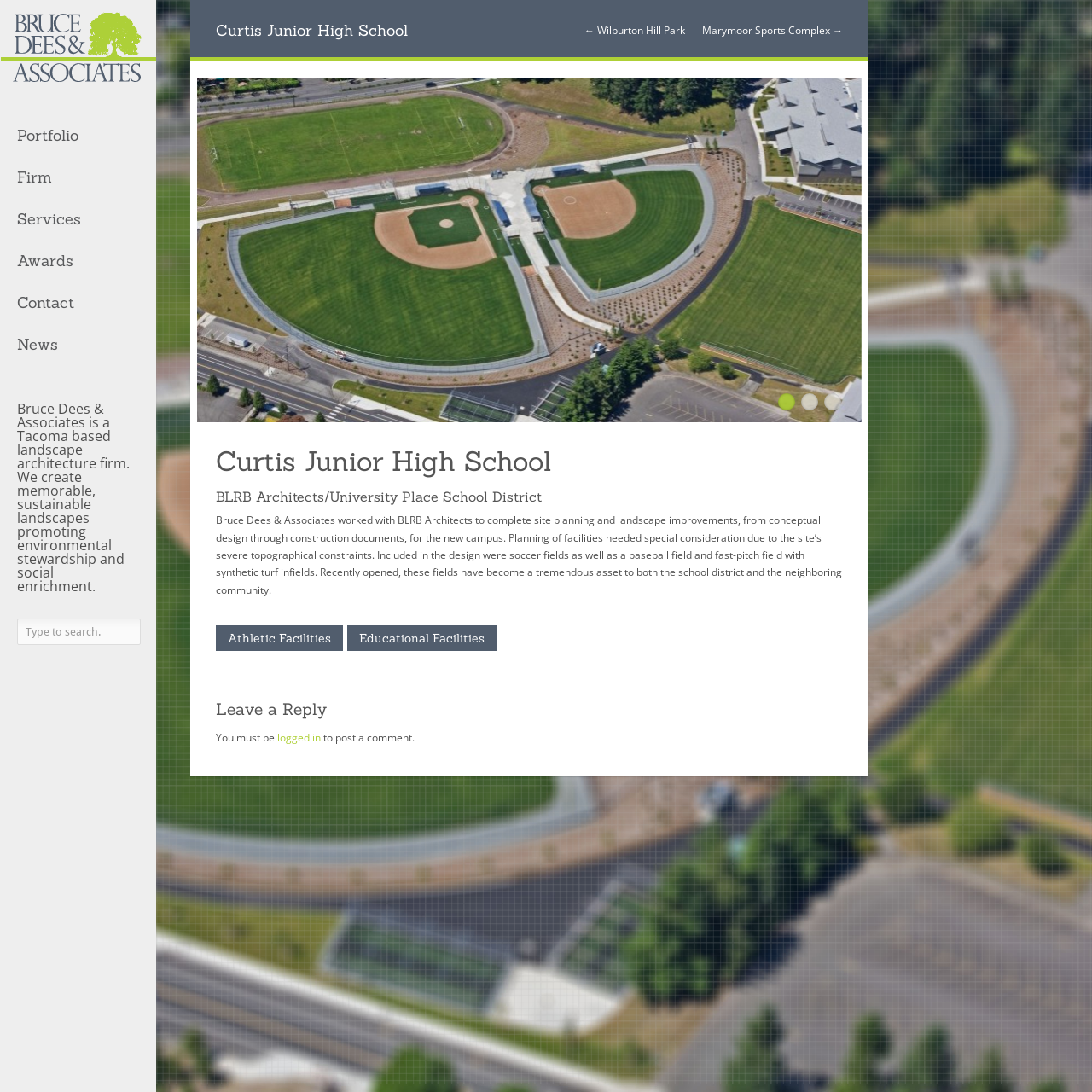Locate the bounding box coordinates of the element that needs to be clicked to carry out the instruction: "click on the 'Portfolio' link". The coordinates should be given as four float numbers ranging from 0 to 1, i.e., [left, top, right, bottom].

[0.016, 0.109, 0.123, 0.138]